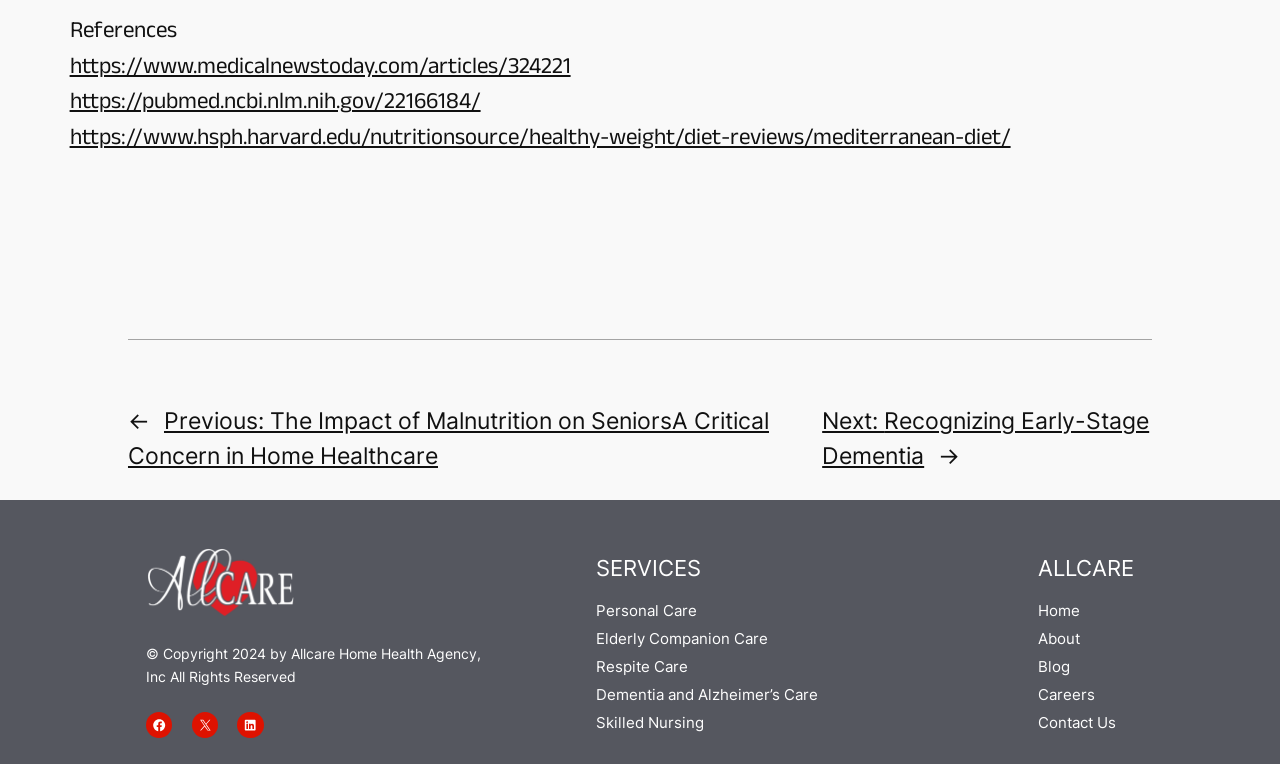Determine the bounding box coordinates of the clickable element to complete this instruction: "Go to previous post". Provide the coordinates in the format of four float numbers between 0 and 1, [left, top, right, bottom].

[0.1, 0.532, 0.601, 0.616]